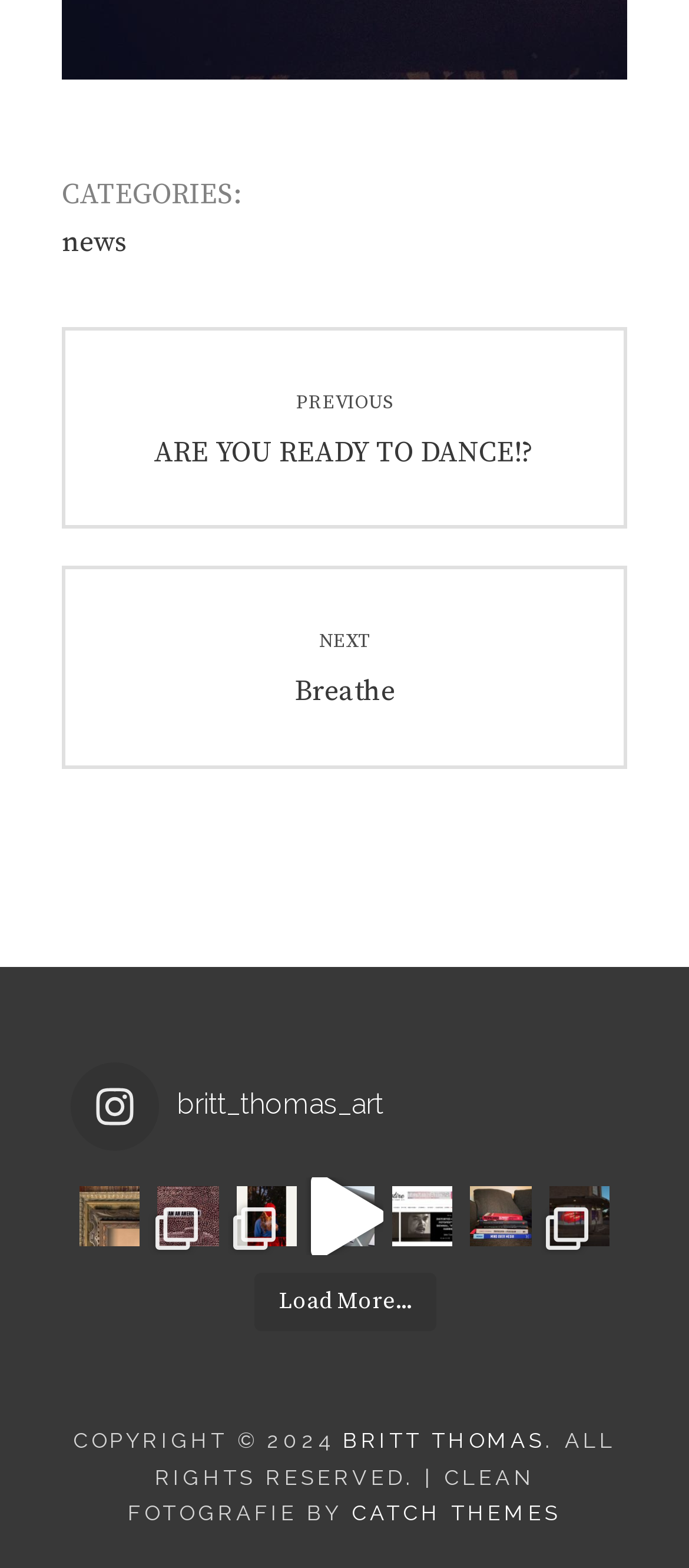Respond with a single word or phrase to the following question: How many navigation links are there?

2